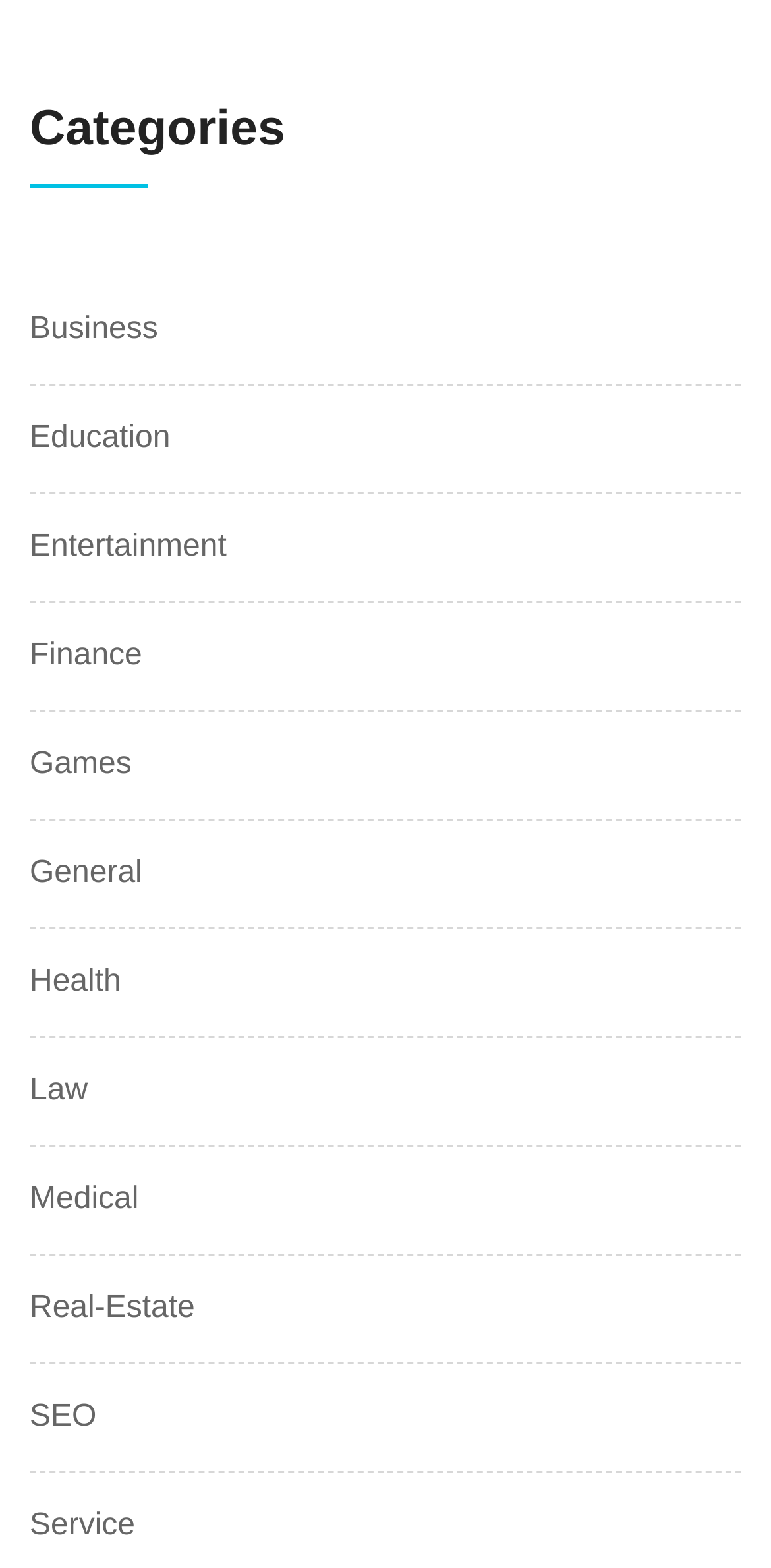What is the last category listed?
Look at the image and respond with a one-word or short-phrase answer.

Service